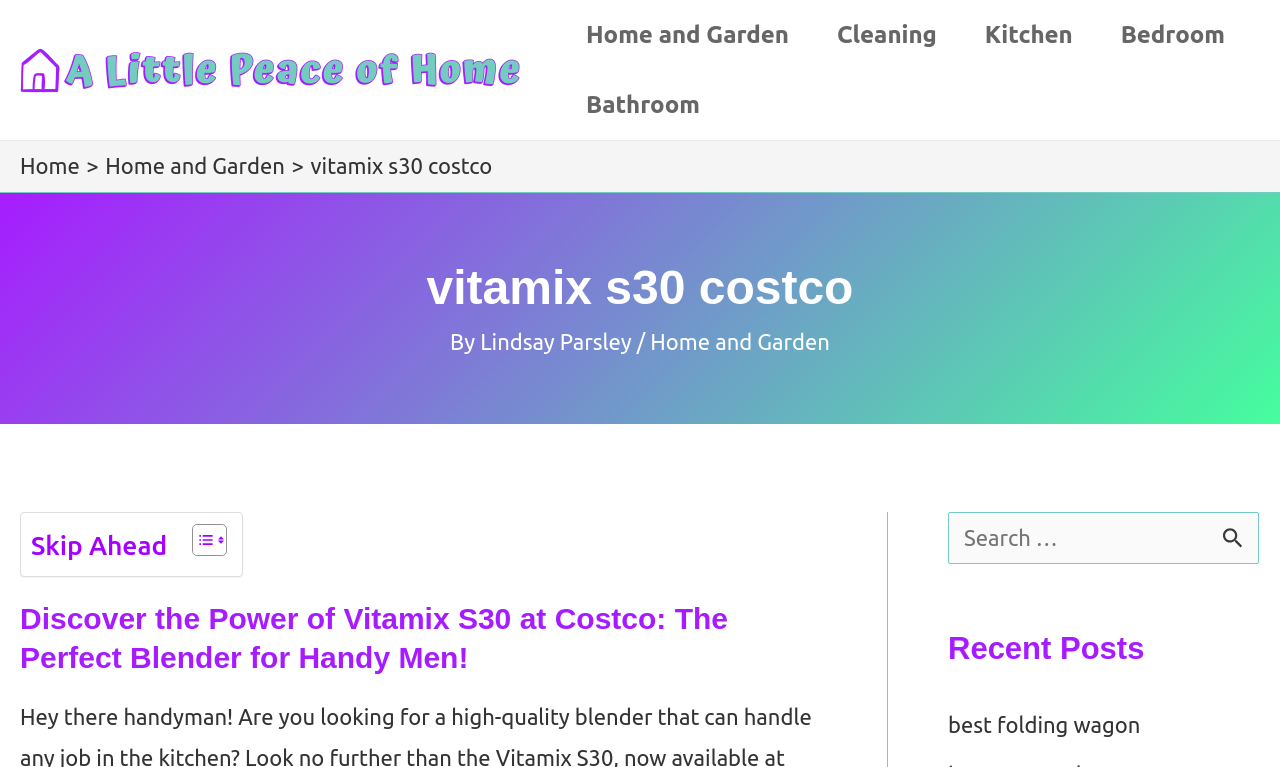Please mark the clickable region by giving the bounding box coordinates needed to complete this instruction: "go to Home and Garden".

[0.439, 0.0, 0.635, 0.091]